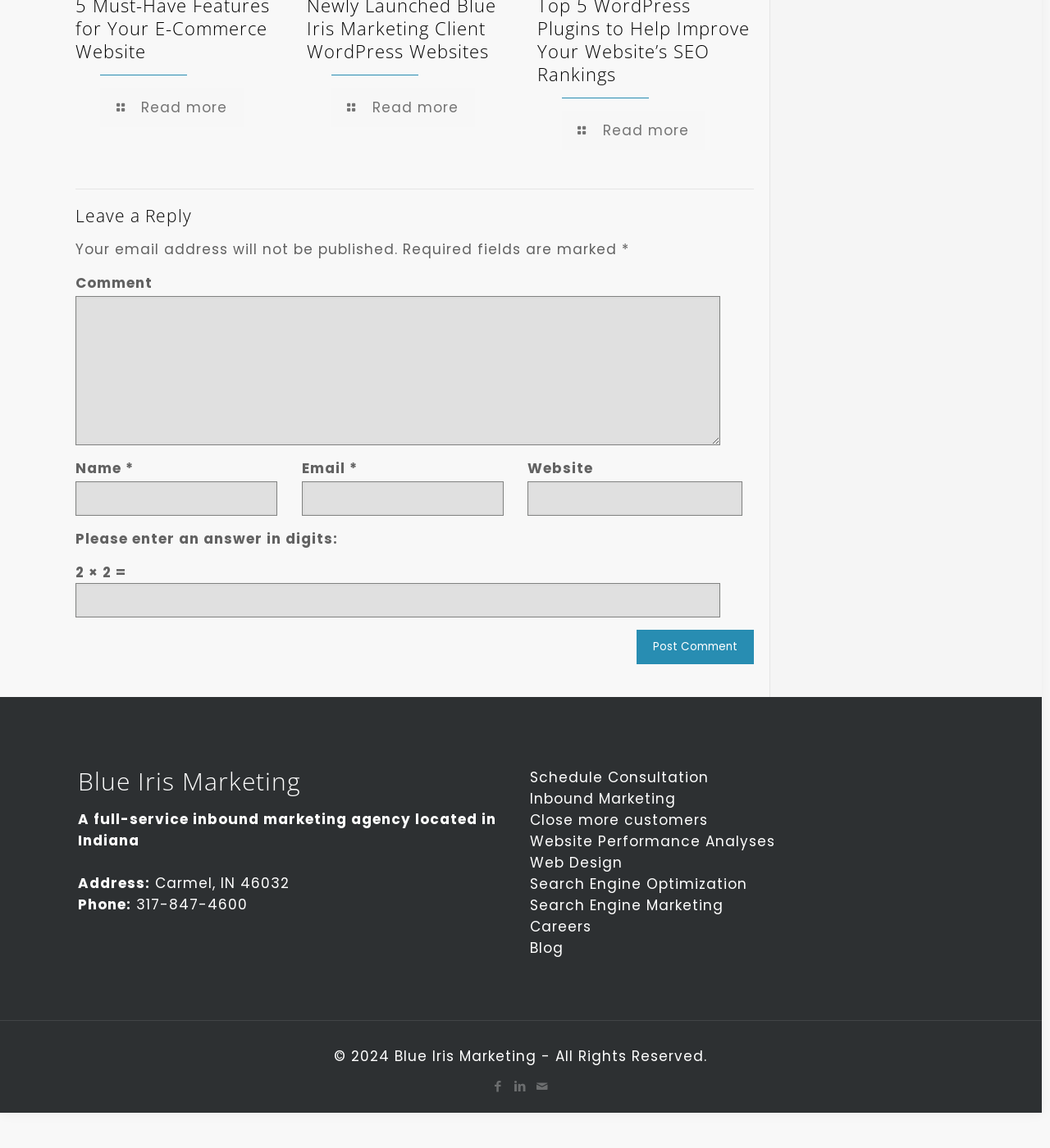Identify the bounding box for the UI element specified in this description: "Schedule Consultation". The coordinates must be four float numbers between 0 and 1, formatted as [left, top, right, bottom].

[0.505, 0.669, 0.675, 0.686]